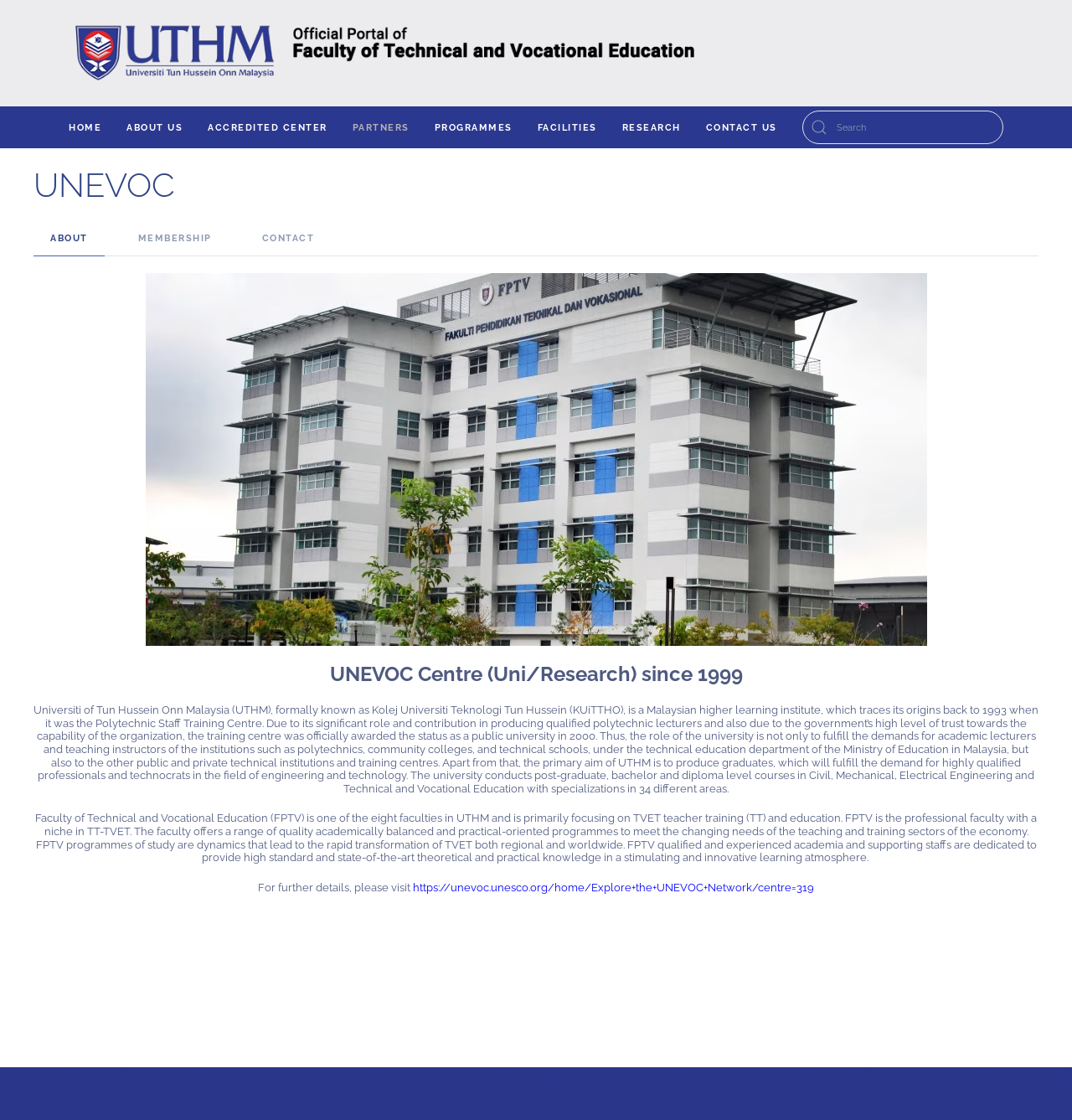Locate the bounding box coordinates of the element that needs to be clicked to carry out the instruction: "Search for something". The coordinates should be given as four float numbers ranging from 0 to 1, i.e., [left, top, right, bottom].

[0.748, 0.099, 0.936, 0.129]